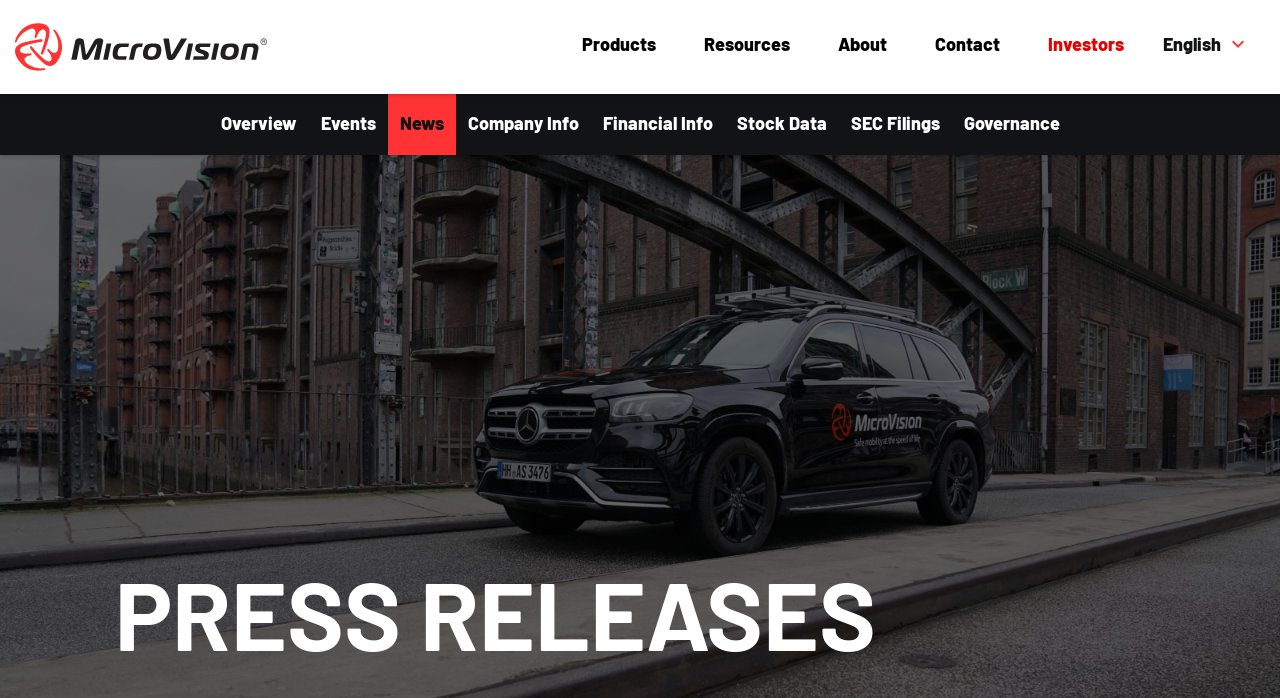Describe all the significant parts and information present on the webpage.

The webpage is about MicroVision, Inc., a leader in innovative ultra-miniature laser display technology. At the top, there is a navigation menu with links to "Skip to main content", "Skip to section navigation", and "Skip to footer". Below this menu, there is a logo image on the left side. 

To the right of the logo, there are main navigation links to "Products", "Resources", "About", "Contact", "Investors", and a language selection option with "English" displayed. 

Below the main navigation, there is a secondary navigation menu for the "Investors Section" with links to "Overview", "Events", "News", "Company Info", "Financial Info", "Stock Data", "SEC Filings", and "Governance". 

Further down, there is a section with a heading "PRESS RELEASES".